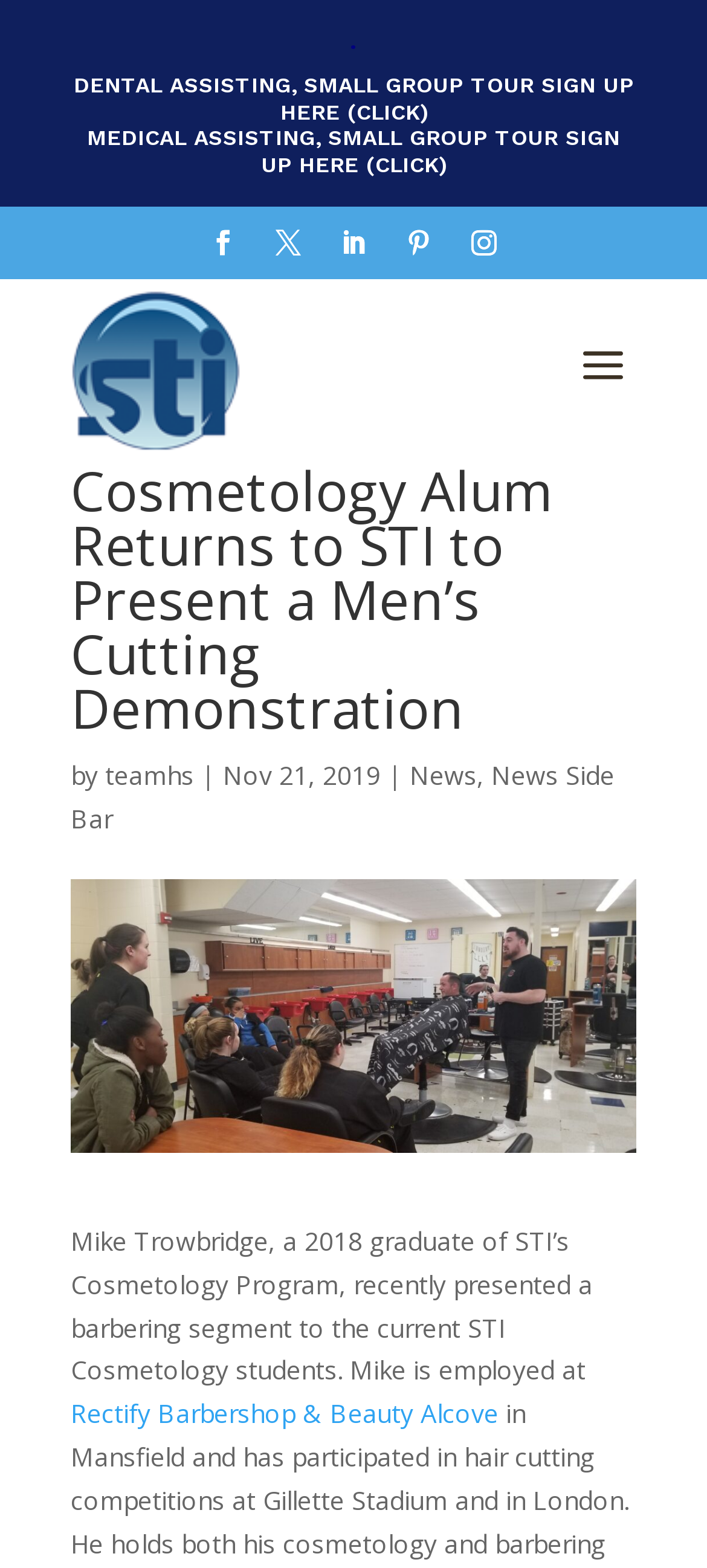What is the name of the alum who presented a barbering segment?
Look at the screenshot and provide an in-depth answer.

I found the answer by reading the text in the webpage, which states 'Mike Trowbridge, a 2018 graduate of STI’s Cosmetology Program, recently presented a barbering segment to the current STI Cosmetology students.'